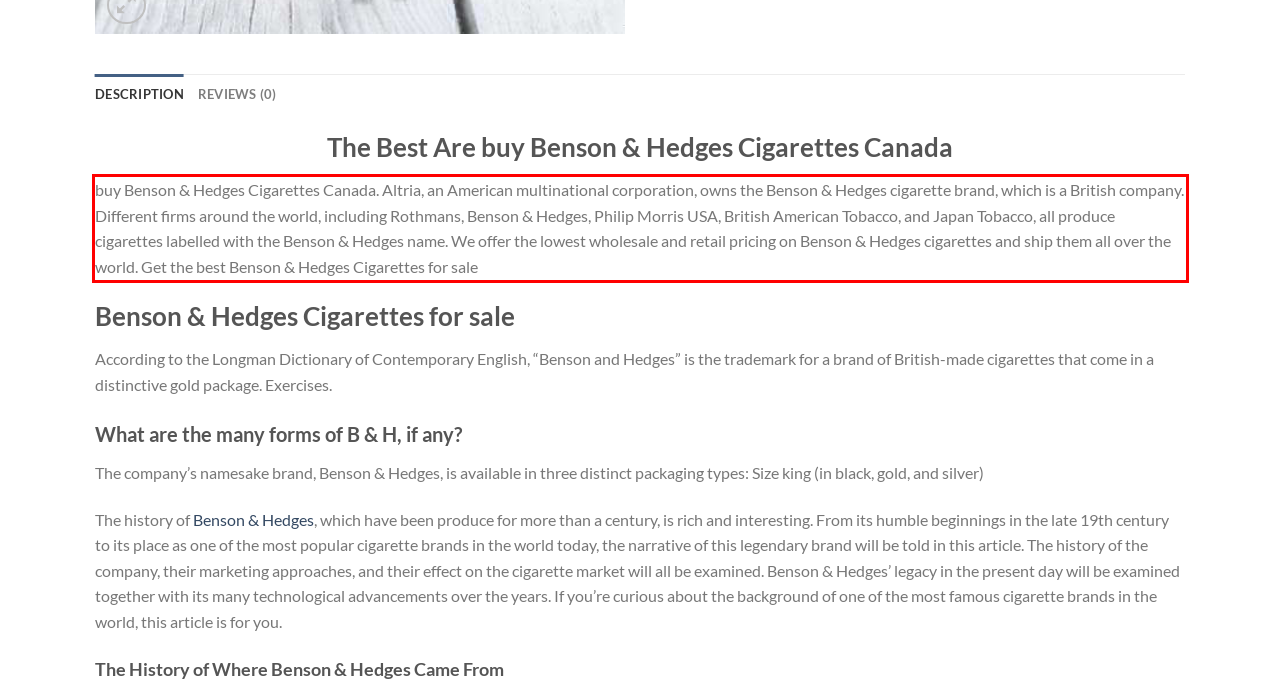You have a screenshot of a webpage where a UI element is enclosed in a red rectangle. Perform OCR to capture the text inside this red rectangle.

buy Benson & Hedges Cigarettes Canada. Altria, an American multinational corporation, owns the Benson & Hedges cigarette brand, which is a British company. Different firms around the world, including Rothmans, Benson & Hedges, Philip Morris USA, British American Tobacco, and Japan Tobacco, all produce cigarettes labelled with the Benson & Hedges name. We offer the lowest wholesale and retail pricing on Benson & Hedges cigarettes and ship them all over the world. Get the best Benson & Hedges Cigarettes for sale